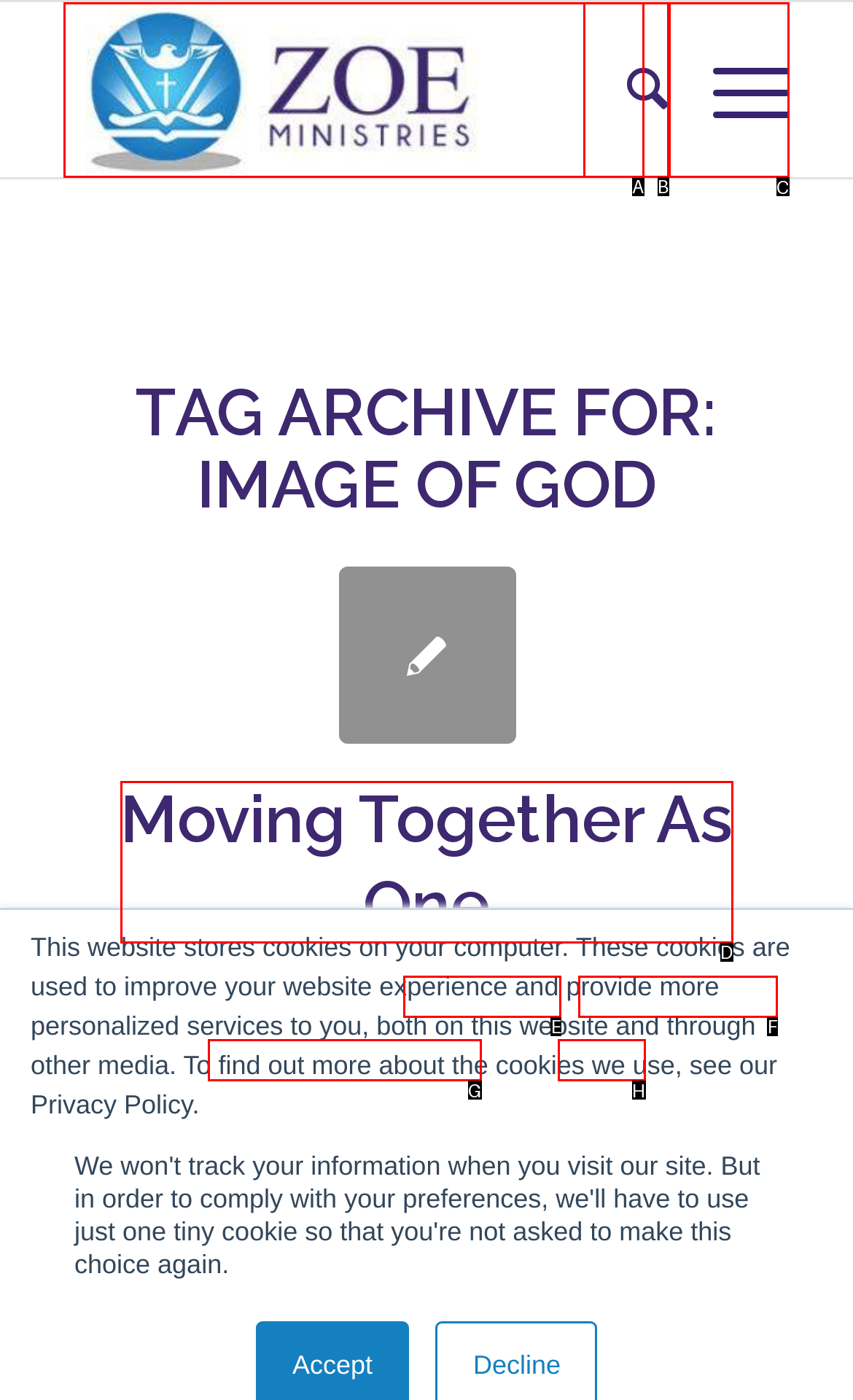Which option should I select to accomplish the task: View the Menu? Respond with the corresponding letter from the given choices.

C